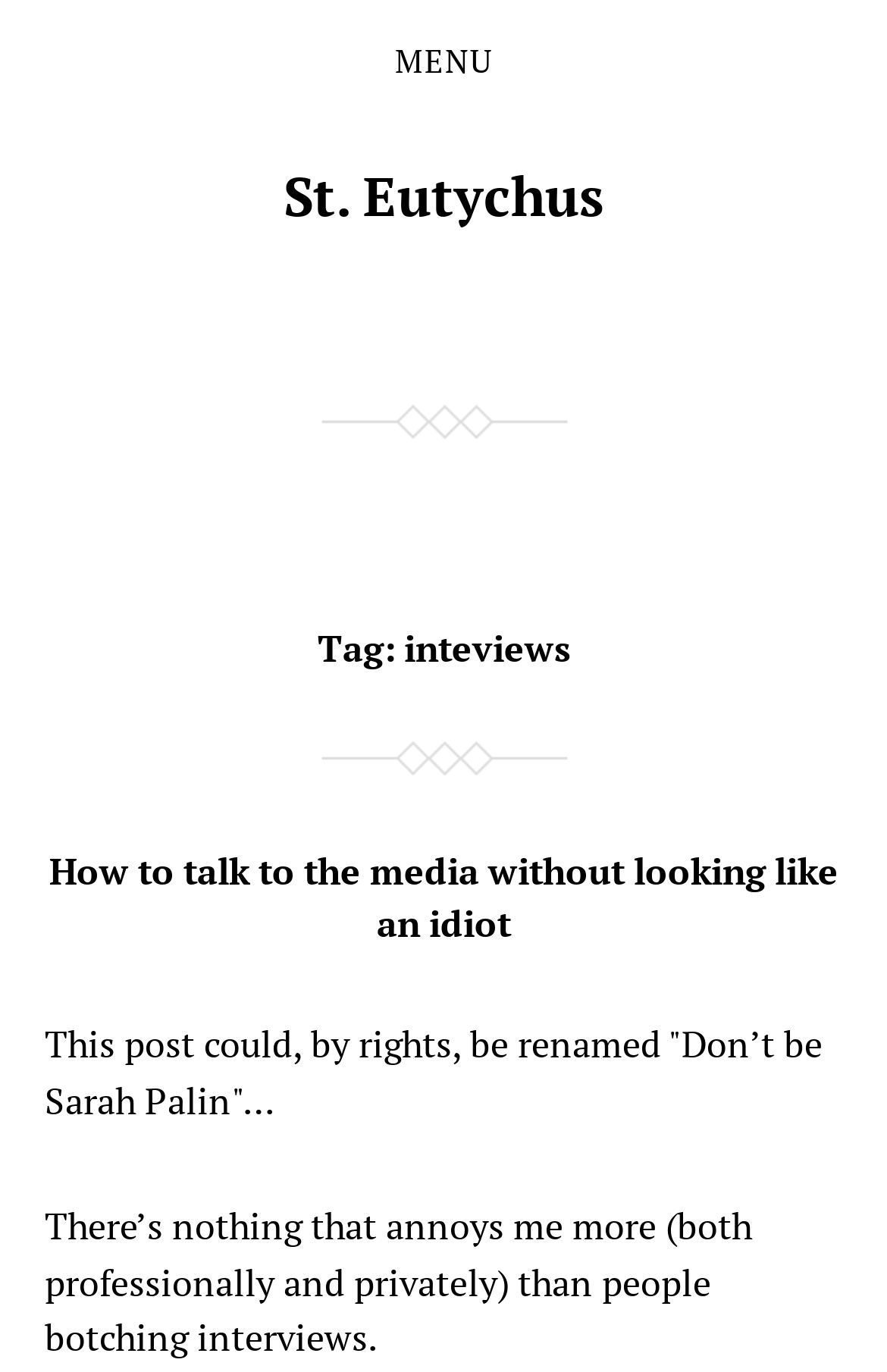Provide the bounding box coordinates of the HTML element described by the text: "St. Eutychus".

[0.319, 0.116, 0.681, 0.169]